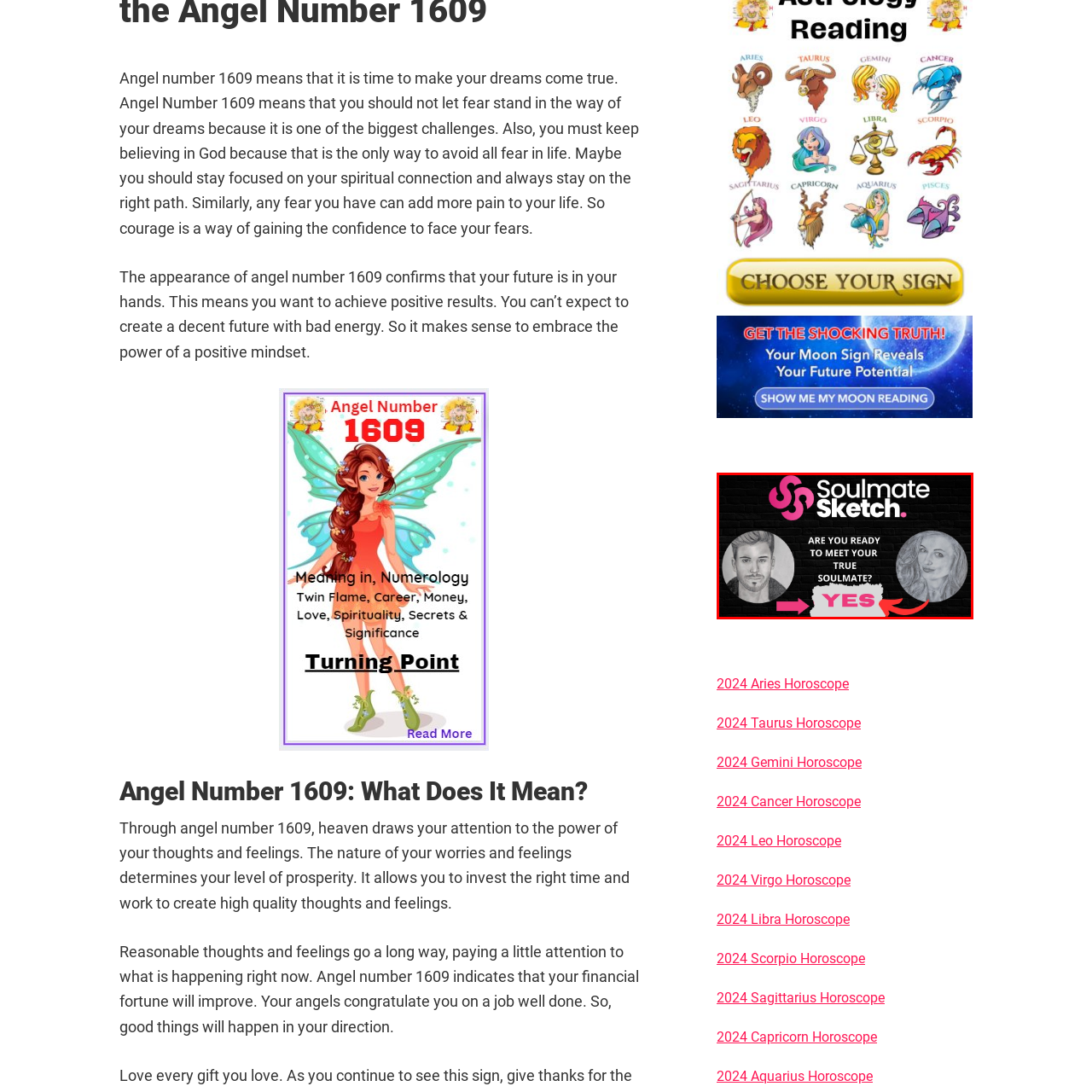Describe extensively the image that is situated inside the red border.

The image features a promotional graphic for "Soulmate Sketch," highlighting an engaging invitation to discover one's true soulmate. On the left, a striking sketch of a man is depicted, while on the right, a corresponding sketch of a woman is shown, both photographs designed to capture attention and evoke curiosity. At the center, bold text asks, "ARE YOU READY TO MEET YOUR TRUE SOULMATE?" This question encourages viewers to consider the exciting possibility of connecting with their perfect match. Below the text, a prominent pink "YES" button, accentuated by an arrow pointing towards it, reinforces the call to action, making it clear that interested individuals are prompted to engage further. The overall design, set against a dark, textured background, combines visual appeal with a straightforward, inviting message aimed at those seeking deeper connections.